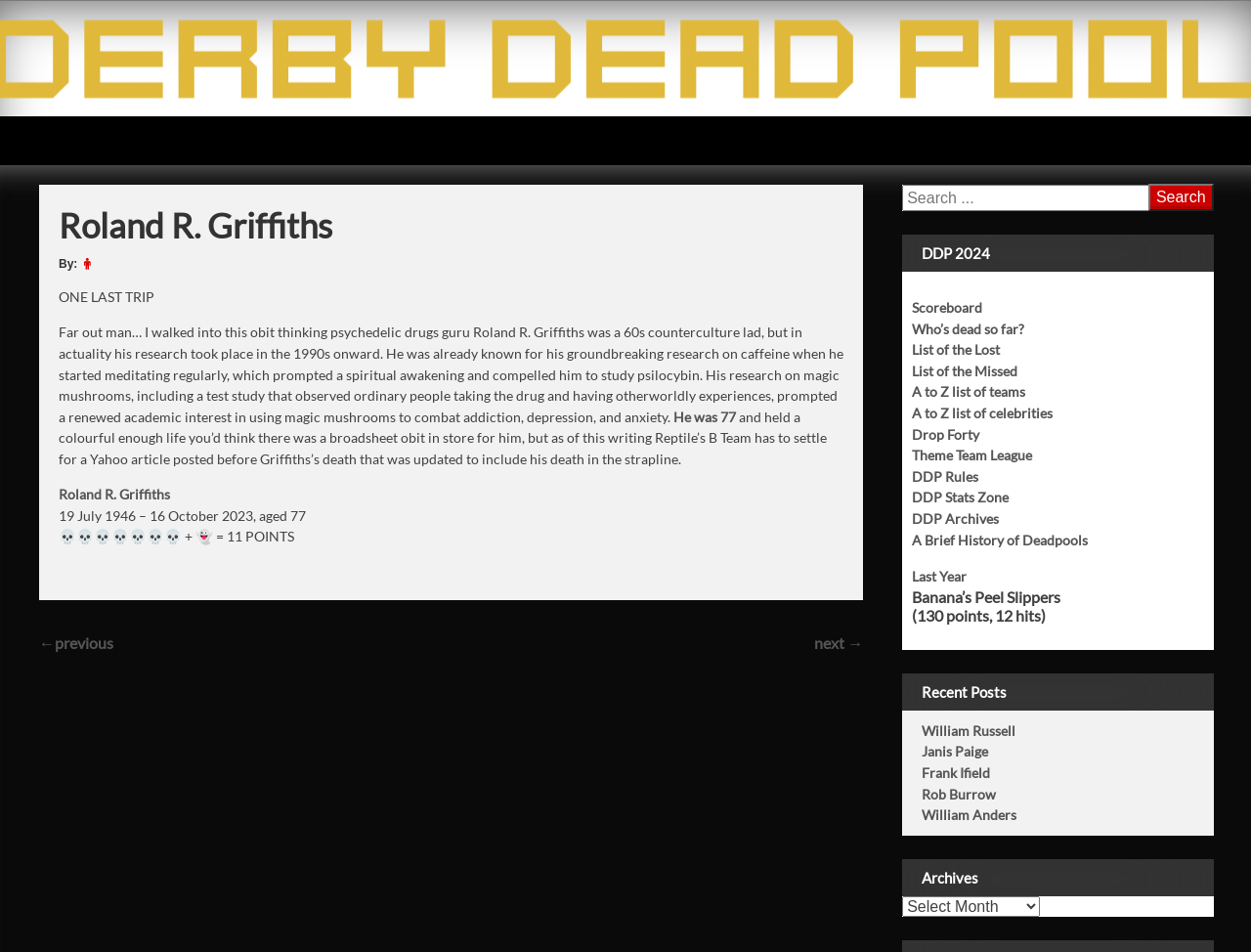What is the headline of the webpage?

Roland R. Griffiths